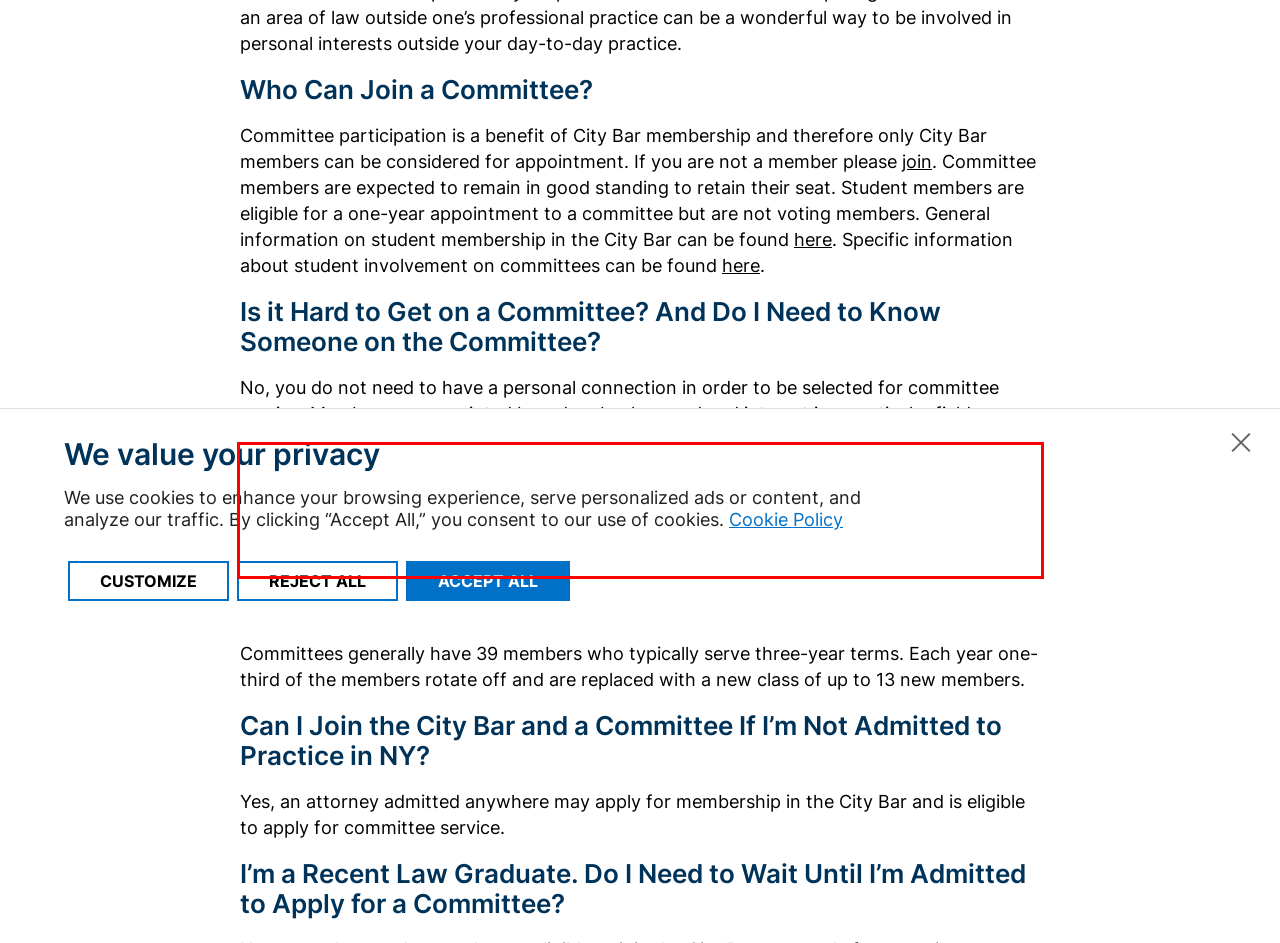Identify the red bounding box in the webpage screenshot and perform OCR to generate the text content enclosed.

Because membership on a committee is limited, some committees are very competitive but the majority of committees have openings. Consider choosing more than one committee to apply to; if the first committee you select is full, we will do our best to place you on another. Please keep in mind that the broader your scope of committee interest, the more likely you will be placed on a committee that is both personally and professionally rewarding.